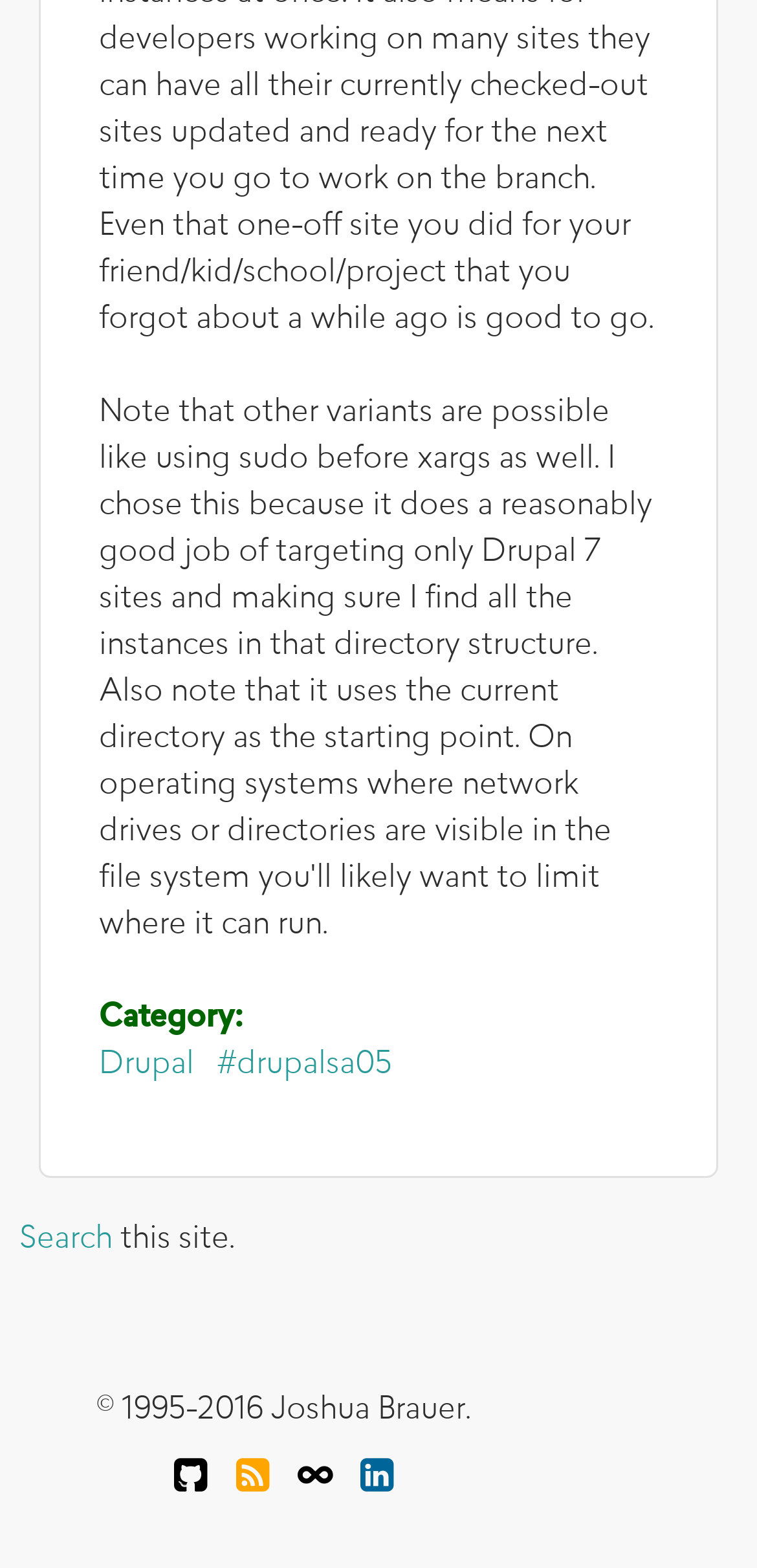What is the text next to 'Category:'?
Examine the image closely and answer the question with as much detail as possible.

The text next to 'Category:' is 'Drupal', which is a link element with a bounding box coordinate of [0.131, 0.67, 0.256, 0.689].